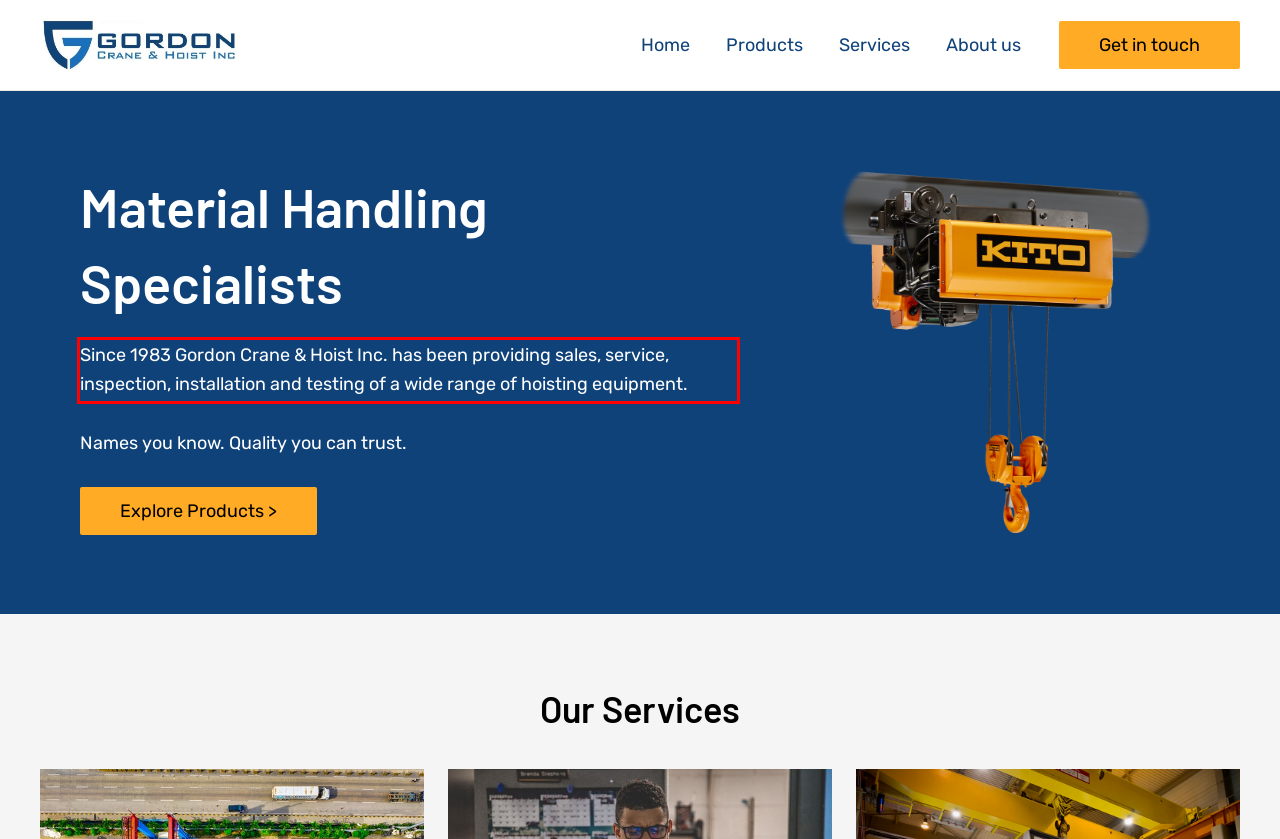There is a screenshot of a webpage with a red bounding box around a UI element. Please use OCR to extract the text within the red bounding box.

Since 1983 Gordon Crane & Hoist Inc. has been providing sales, service, inspection, installation and testing of a wide range of hoisting equipment.